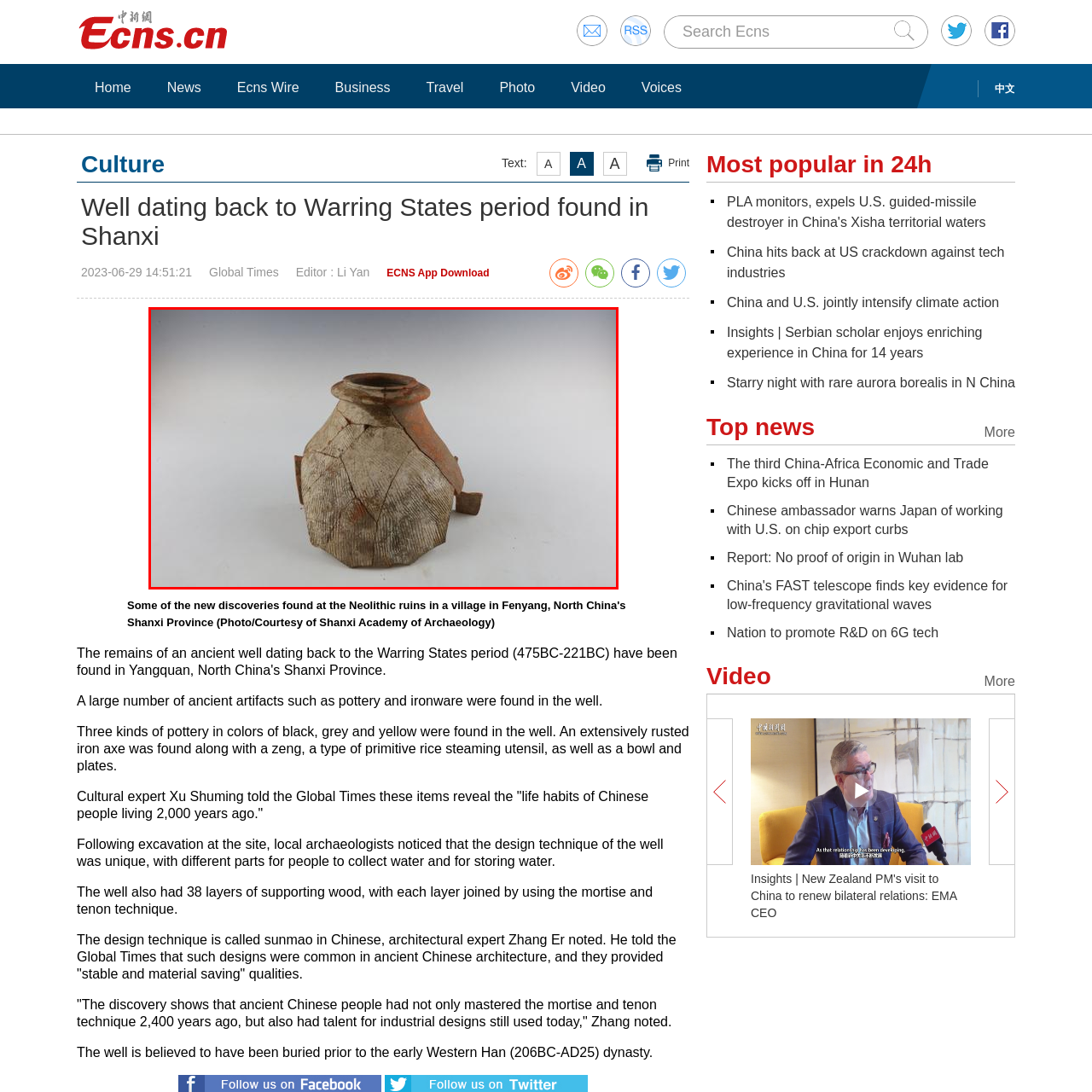View the portion of the image within the red bounding box and answer this question using a single word or phrase:
What materials were found in the well's excavation?

Pottery and ironware